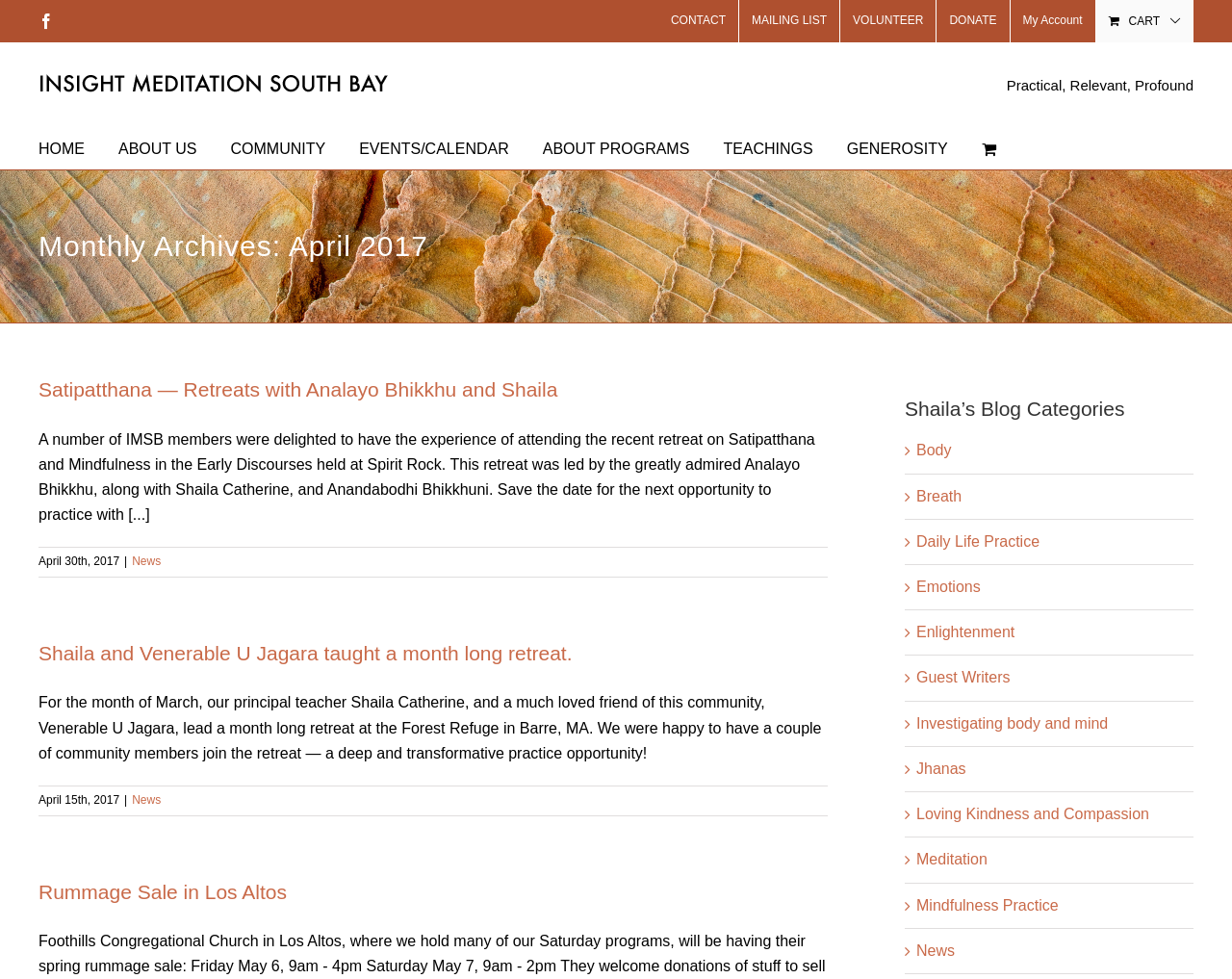Please give a short response to the question using one word or a phrase:
What is the category of Shaila's blog?

Multiple categories